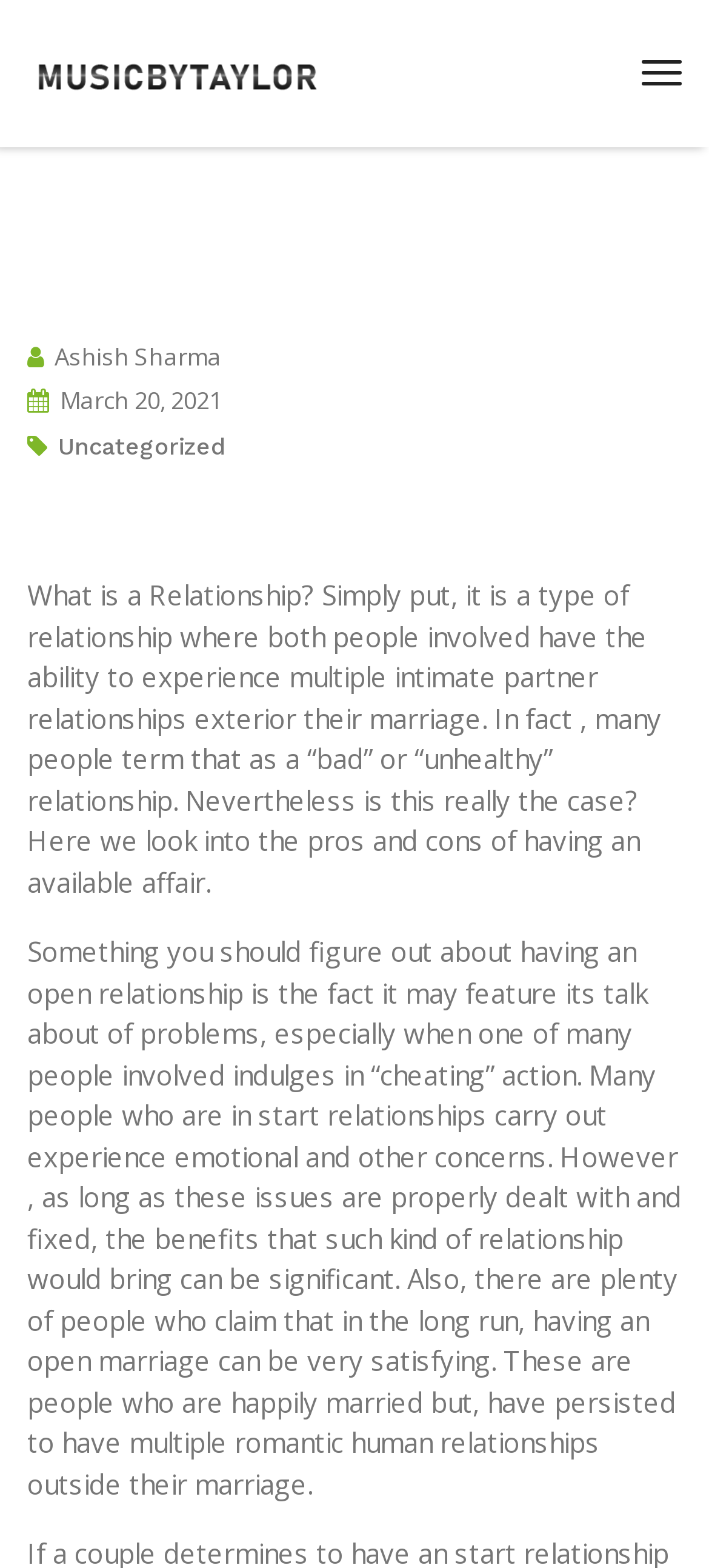Who is the author of the article?
Kindly answer the question with as much detail as you can.

The author of the article can be found by looking at the header section of the webpage, where the name 'Ashish Sharma' is mentioned along with the date 'March 20, 2021'.